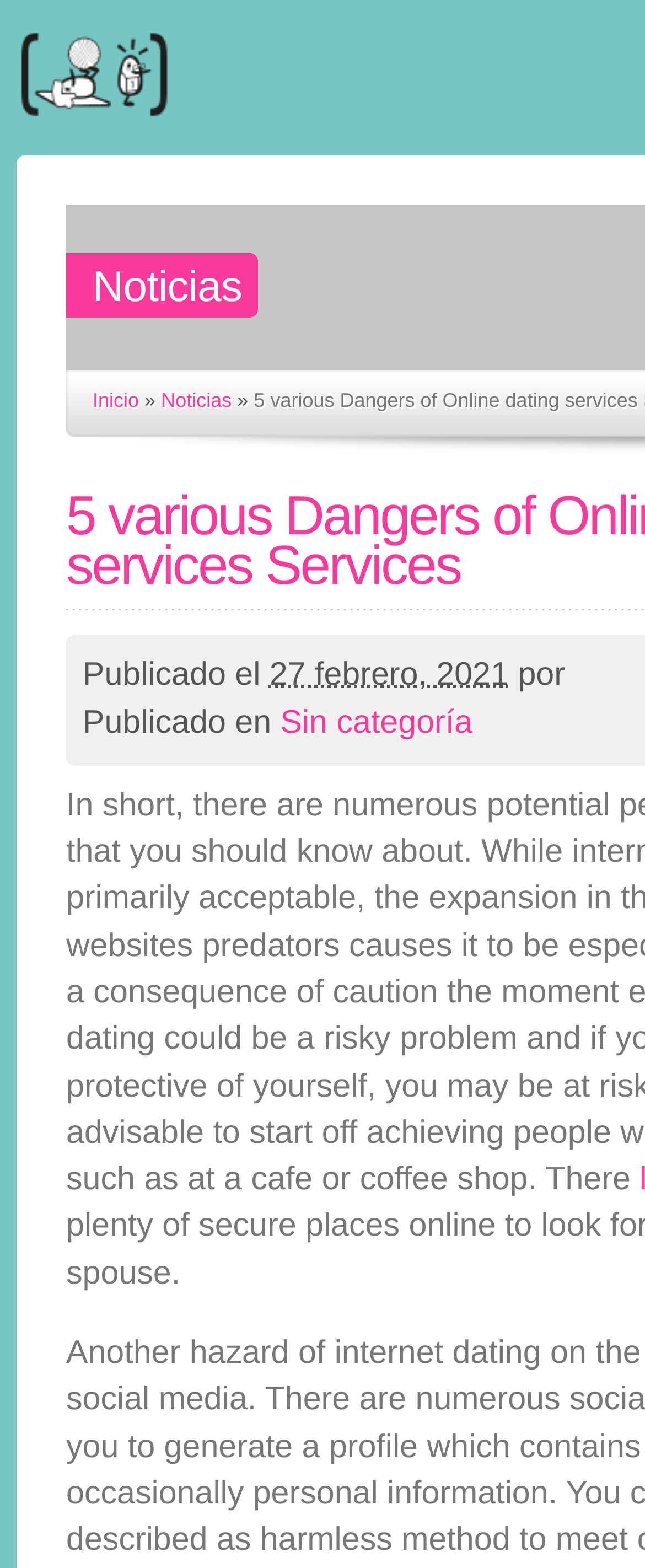Given the content of the image, can you provide a detailed answer to the question?
What time was the article published?

I obtained the answer by looking at the abbreviation element '12:00 am' next to the publication date, which represents the time the article was published.